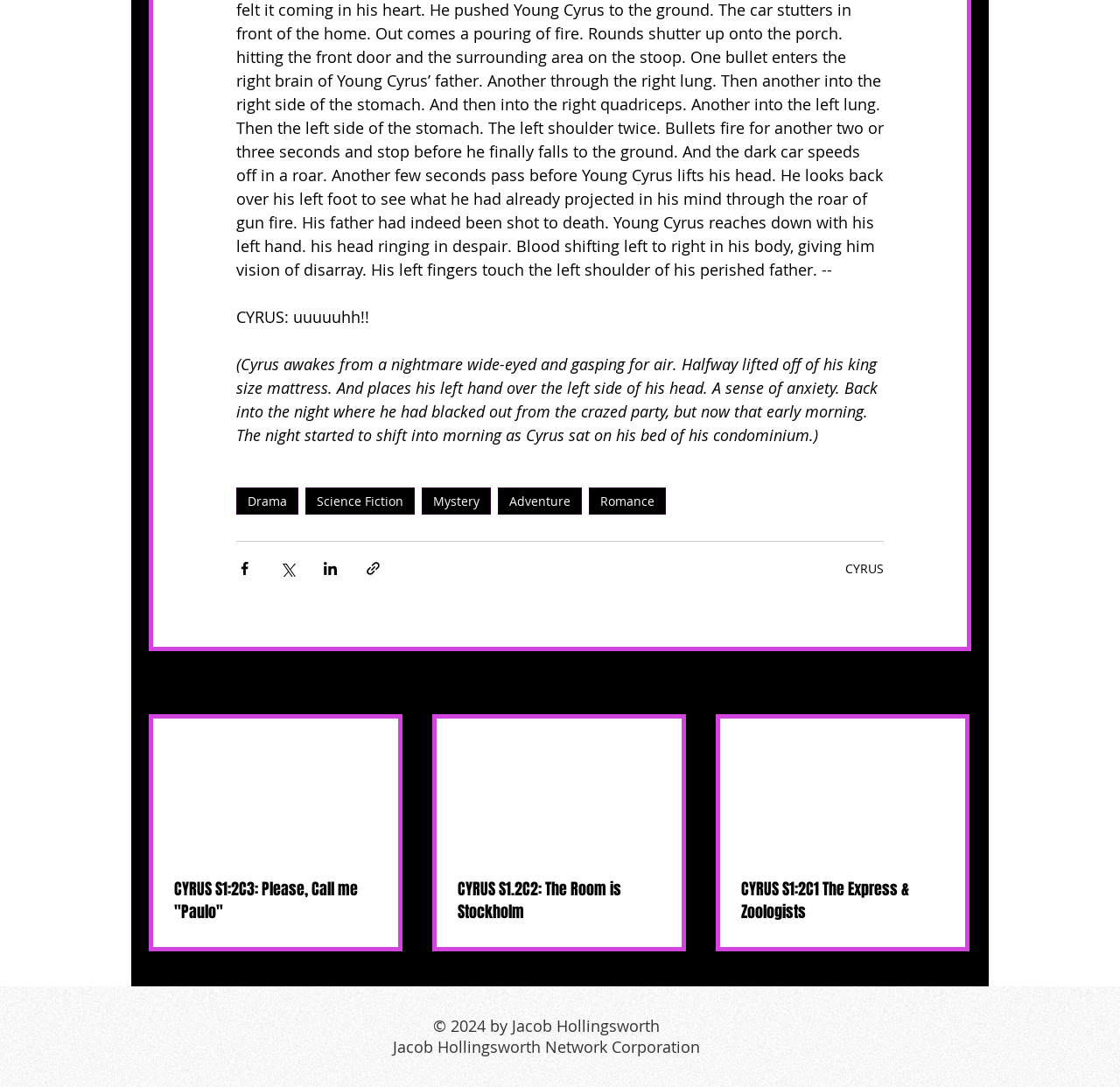Identify the coordinates of the bounding box for the element that must be clicked to accomplish the instruction: "Click on the 'CYRUS' link".

[0.755, 0.515, 0.789, 0.53]